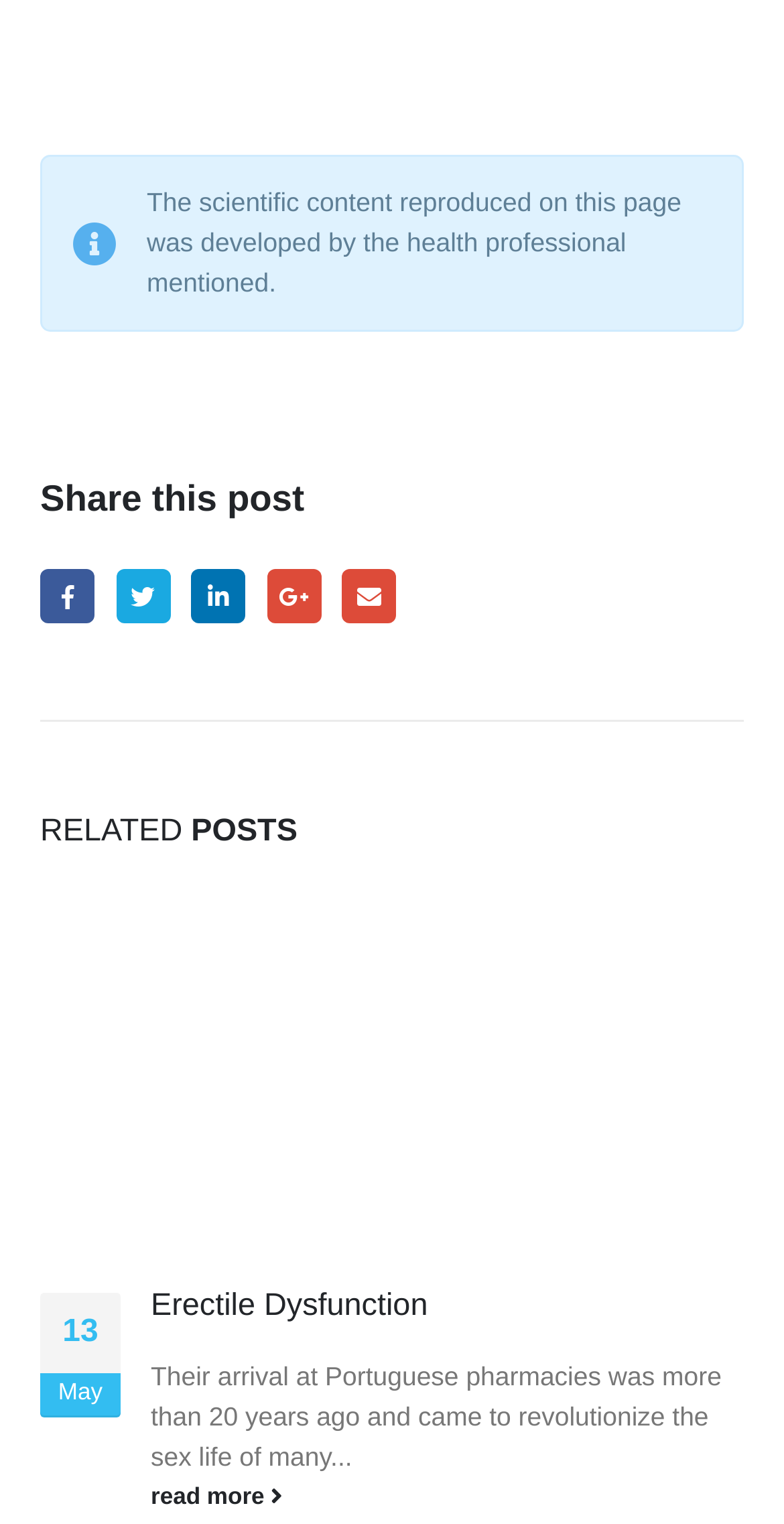Determine the bounding box coordinates for the UI element described. Format the coordinates as (top-left x, top-left y, bottom-right x, bottom-right y) and ensure all values are between 0 and 1. Element description: Erectile Dysfunction

[0.192, 0.846, 0.546, 0.868]